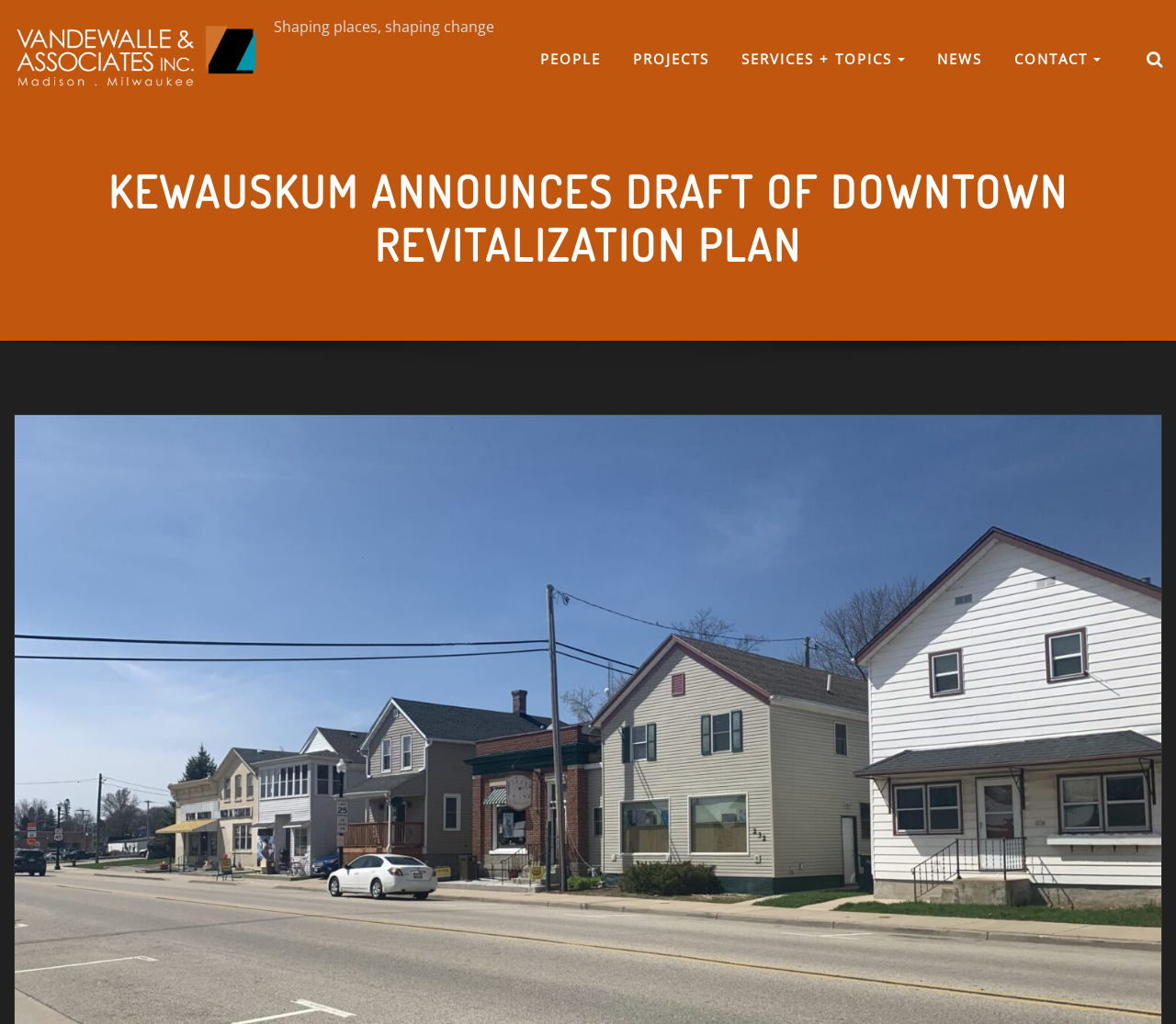What is the symbol at the top right corner of the page?
Respond to the question with a well-detailed and thorough answer.

I found a link with the text '' at the top right corner of the page, which is a common symbol for a search icon.